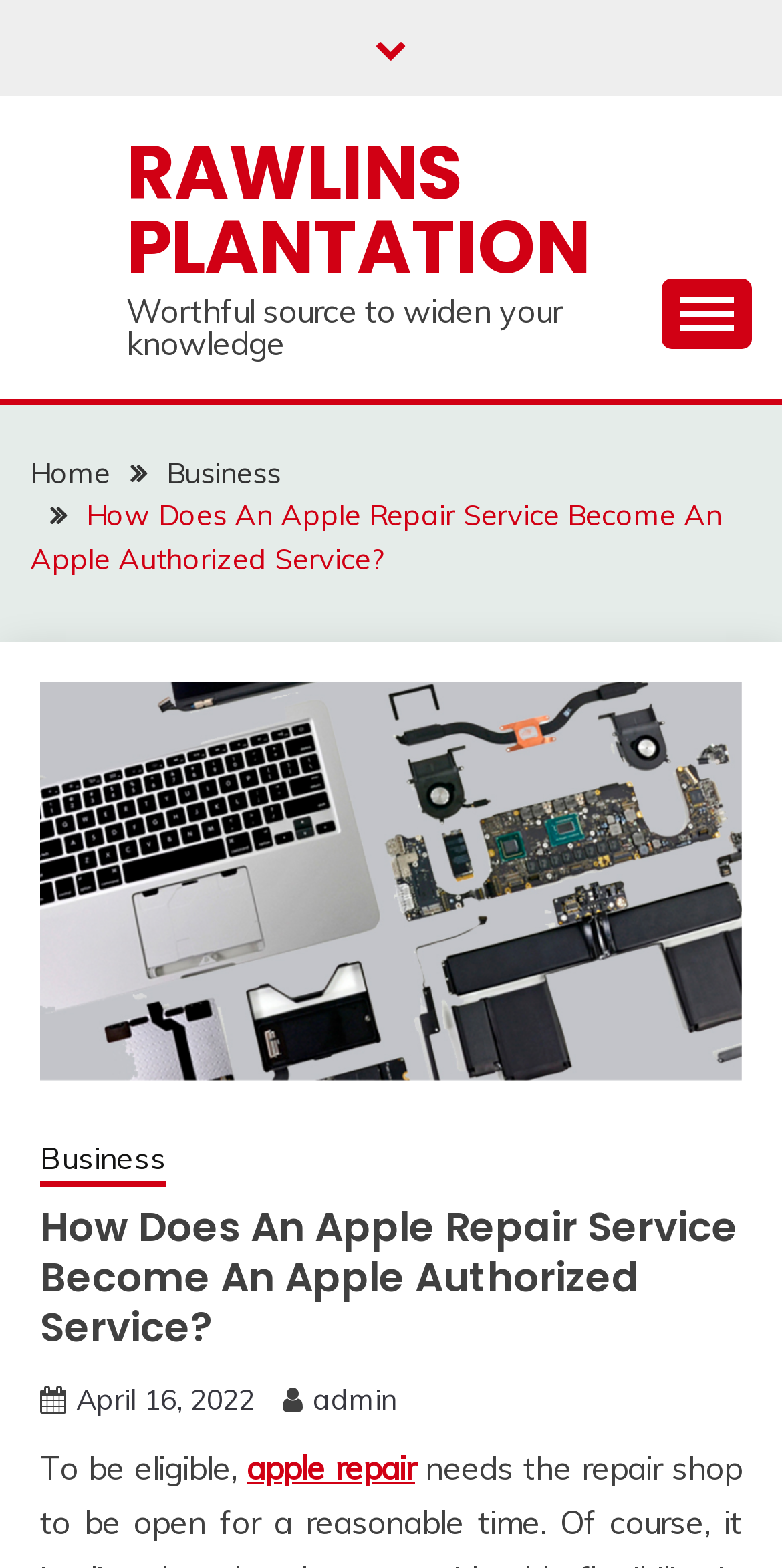Offer an in-depth caption of the entire webpage.

The webpage is about "How Does An Apple Repair Service Become An Apple Authorized Service?" with a focus on the eligibility criteria for apple repair services. 

At the top of the page, there is a link on the left side and a link with the text "RAWLINS PLANTATION" on the right side. Below these links, there is a static text "Worthful source to widen your knowledge". On the right side of the page, there is a button with no text, which controls the primary menu.

Below the top section, there is a navigation section with breadcrumbs, which includes links to "Home", "Business", and the current page. To the right of the breadcrumbs, there is a figure containing an image related to "apple macbook repair prices". 

Below the image, there is a heading with the same title as the page, followed by a link to "Business" and a link with the date "April 16, 2022". There is also a link with the text "admin" and a static text "To be eligible," followed by a link with the text "apple repair". 

At the bottom of the page, there is a link with an icon on the right side.